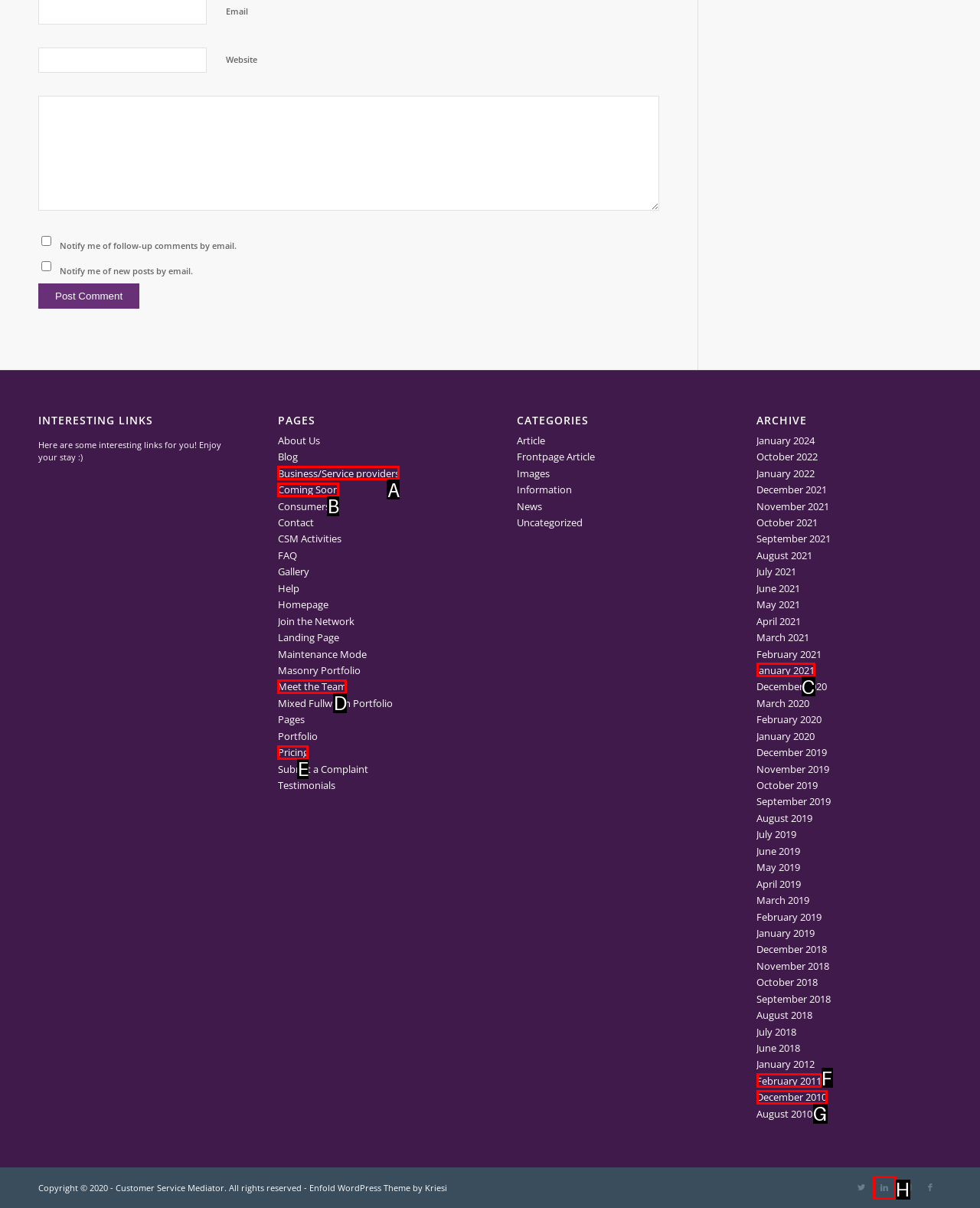Select the letter of the HTML element that best fits the description: themselves
Answer with the corresponding letter from the provided choices.

None